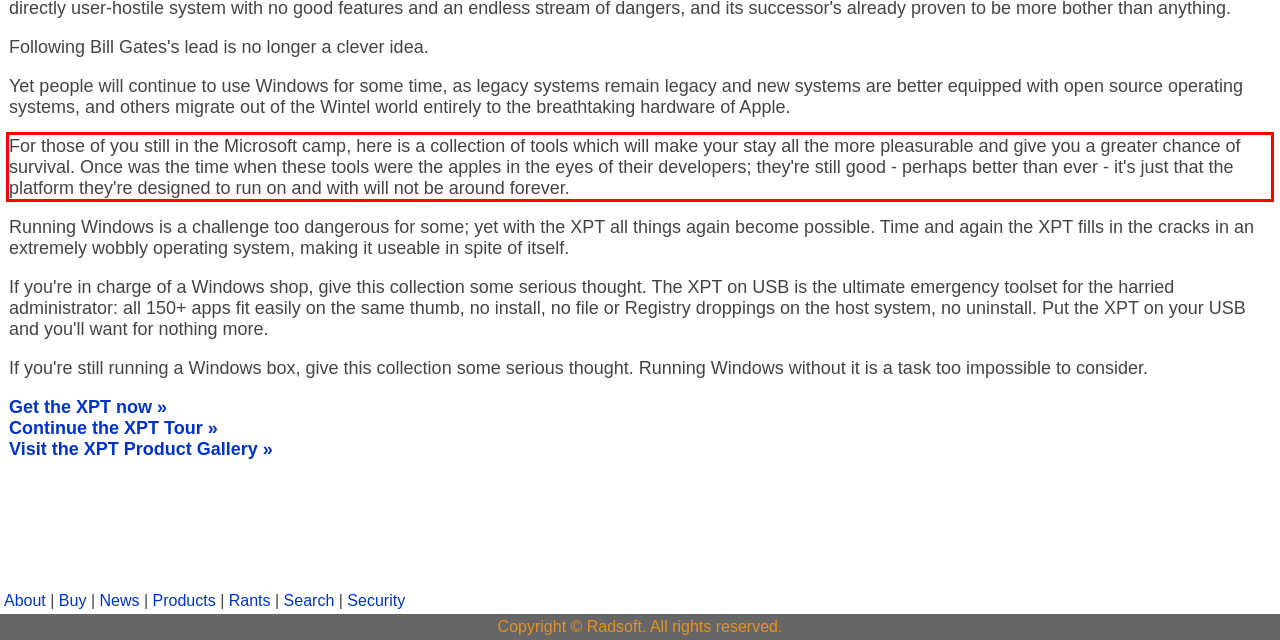Given the screenshot of the webpage, identify the red bounding box, and recognize the text content inside that red bounding box.

For those of you still in the Microsoft camp, here is a collection of tools which will make your stay all the more pleasurable and give you a greater chance of survival. Once was the time when these tools were the apples in the eyes of their developers; they're still good - perhaps better than ever - it's just that the platform they're designed to run on and with will not be around forever.